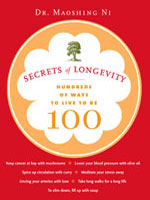Give a comprehensive caption that covers the entire image content.

The image features the book cover titled "Secrets of Longevity," authored by Dr. Maoshing Ni. The design showcases a vibrant red background, encapsulating a decorative white flower shape that emphasizes the central message. Prominently displayed within the flower are the words "Secrets of Longevity" in a bold font, while below it, the phrase "Hundreds of Ways to Live to be 100" invites readers to explore insights into achieving a longer, healthier life. The overall visual appeal is enhanced by a tree motif at the top, symbolizing growth and vitality. This cover suggests a focus on holistic health and lifestyle tips for longevity, drawing readers interested in natural health and wellness practices.